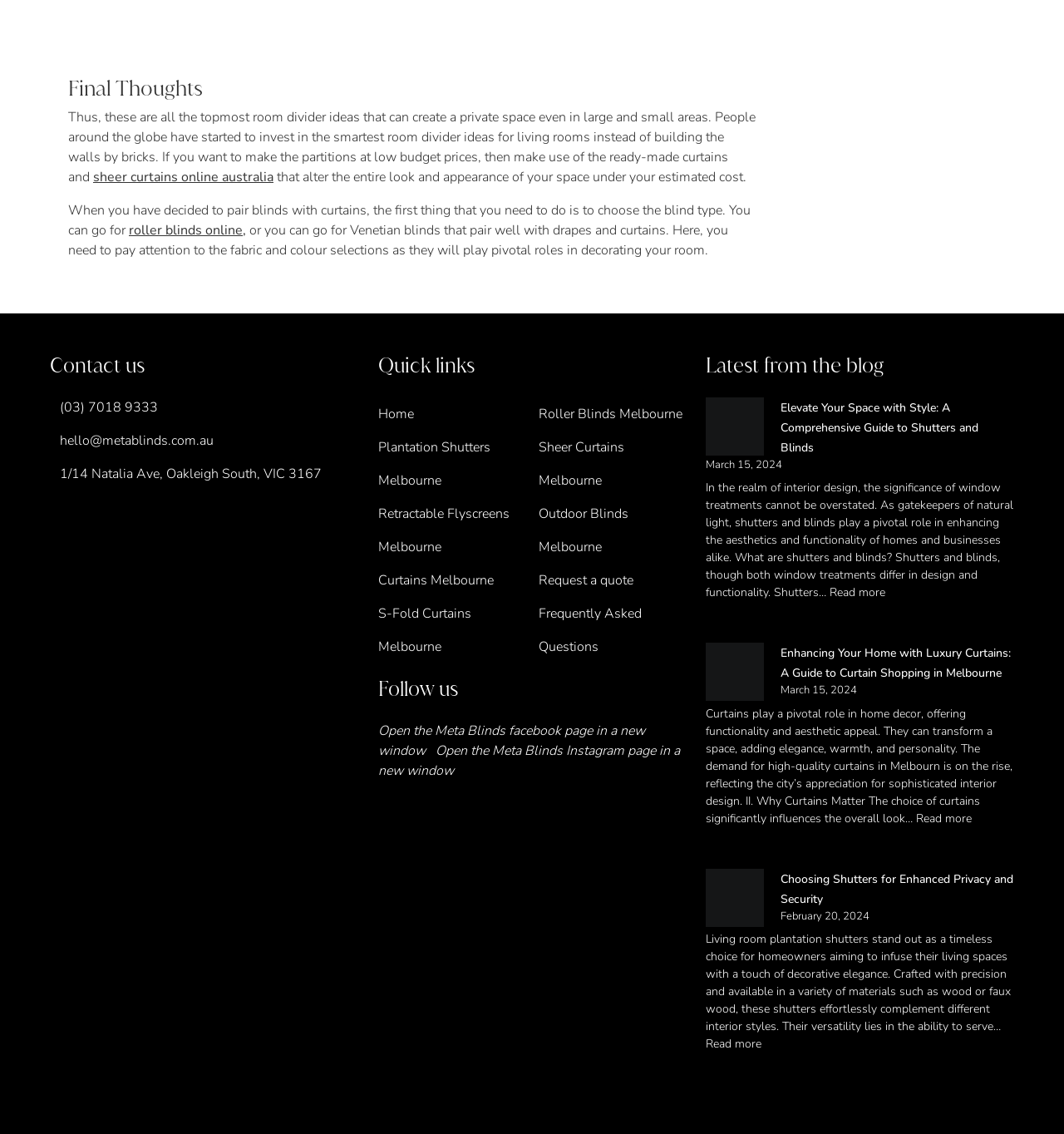Provide the bounding box coordinates of the area you need to click to execute the following instruction: "View history".

None